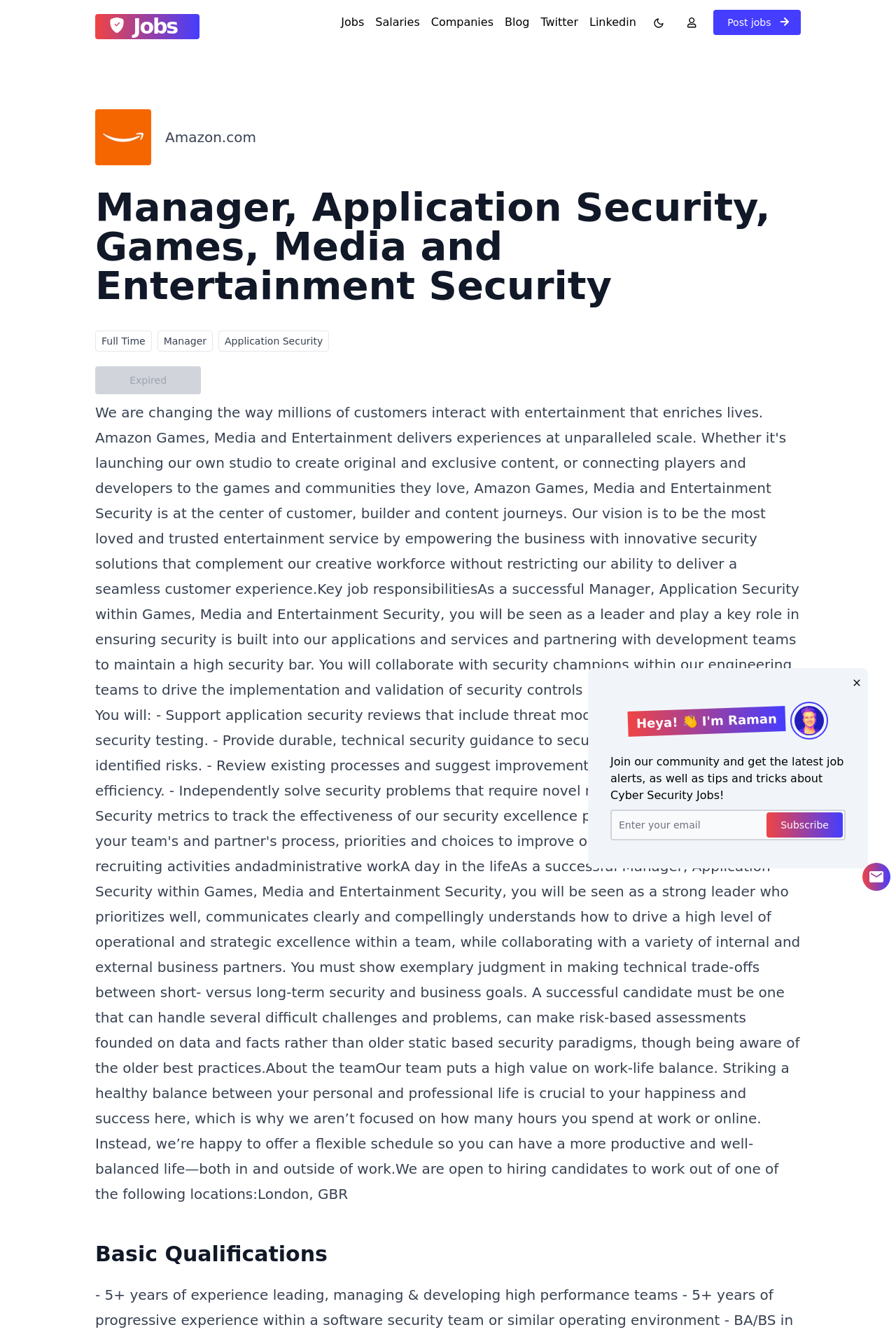Give a detailed overview of the webpage's appearance and contents.

This webpage is a job board focused on Cyber Security Jobs. At the top, there is a navigation menu with links to "Jobs", "Salaries", "Companies", "Blog", "Twitter", and "Linkedin". Next to the navigation menu, there is a button to switch the theme and a user button. 

Below the navigation menu, there is a prominent job posting for a "Manager, Application Security" position at Amazon.com, accompanied by the Amazon.com logo. The job posting includes links to the job type, "Full Time", and the job category, "Manager" and "Application Security". There is also an "Expired" button, which is disabled.

Further down, there is a section with a heading "Basic Qualifications". On the right side of the page, there is a call-to-action section to join the community and receive job alerts, with a text box to enter an email address and a "Subscribe" button.

At the bottom of the page, there is a button to collapse or expand the page content. Throughout the page, there are several icons and images, including a close button and a few social media icons.